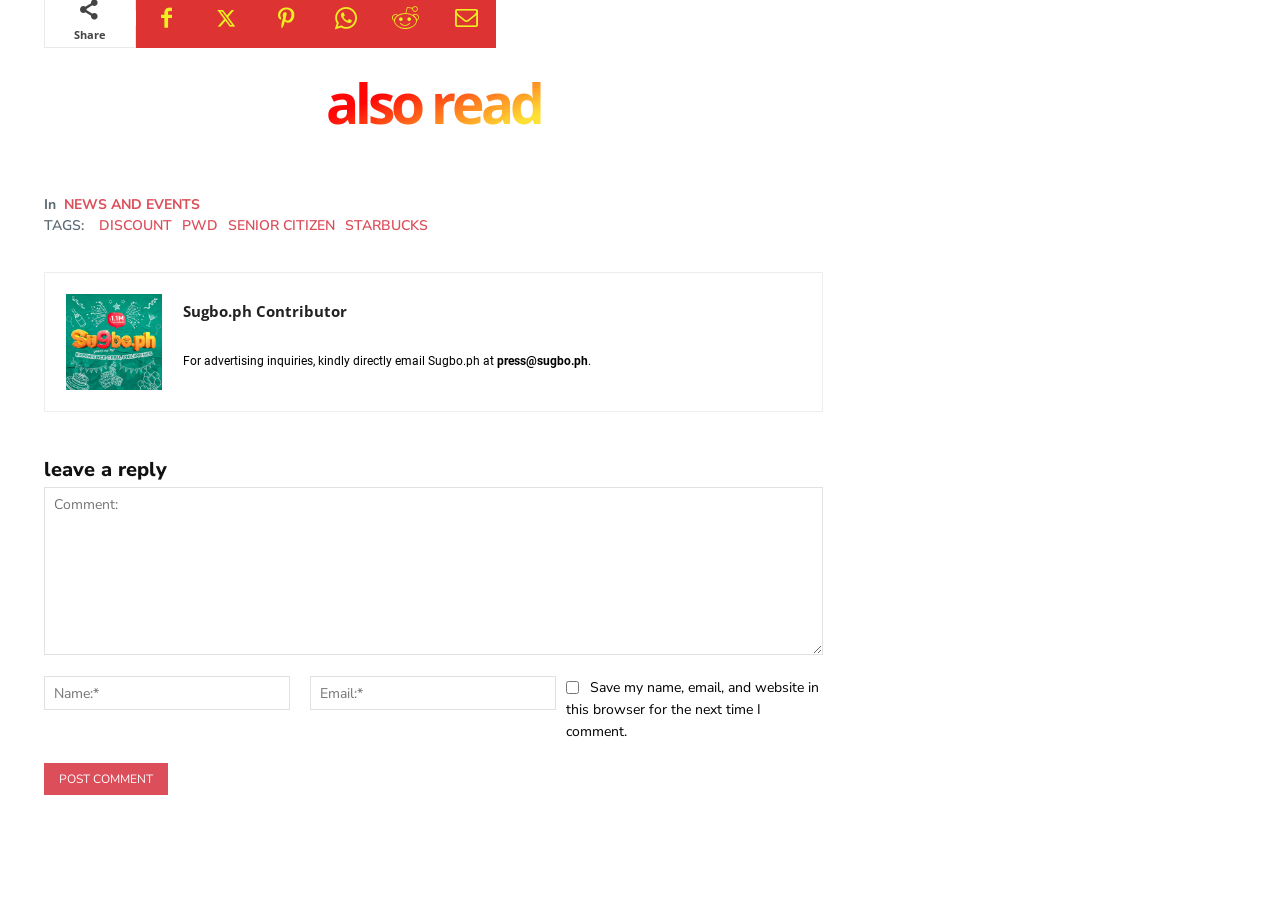Provide a brief response to the question below using one word or phrase:
What is the button at the bottom for?

Post Comment